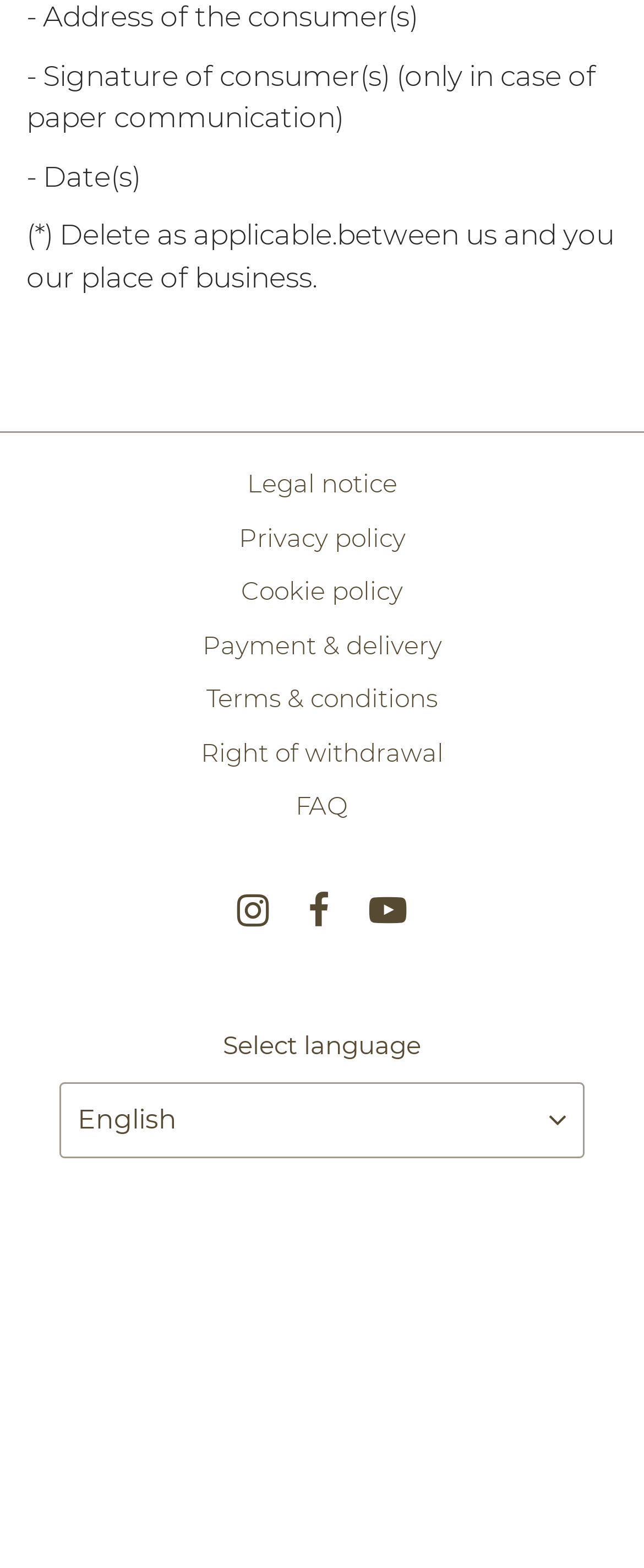Using the format (top-left x, top-left y, bottom-right x, bottom-right y), provide the bounding box coordinates for the described UI element. All values should be floating point numbers between 0 and 1: aria-label="YouTube"

[0.573, 0.569, 0.632, 0.592]